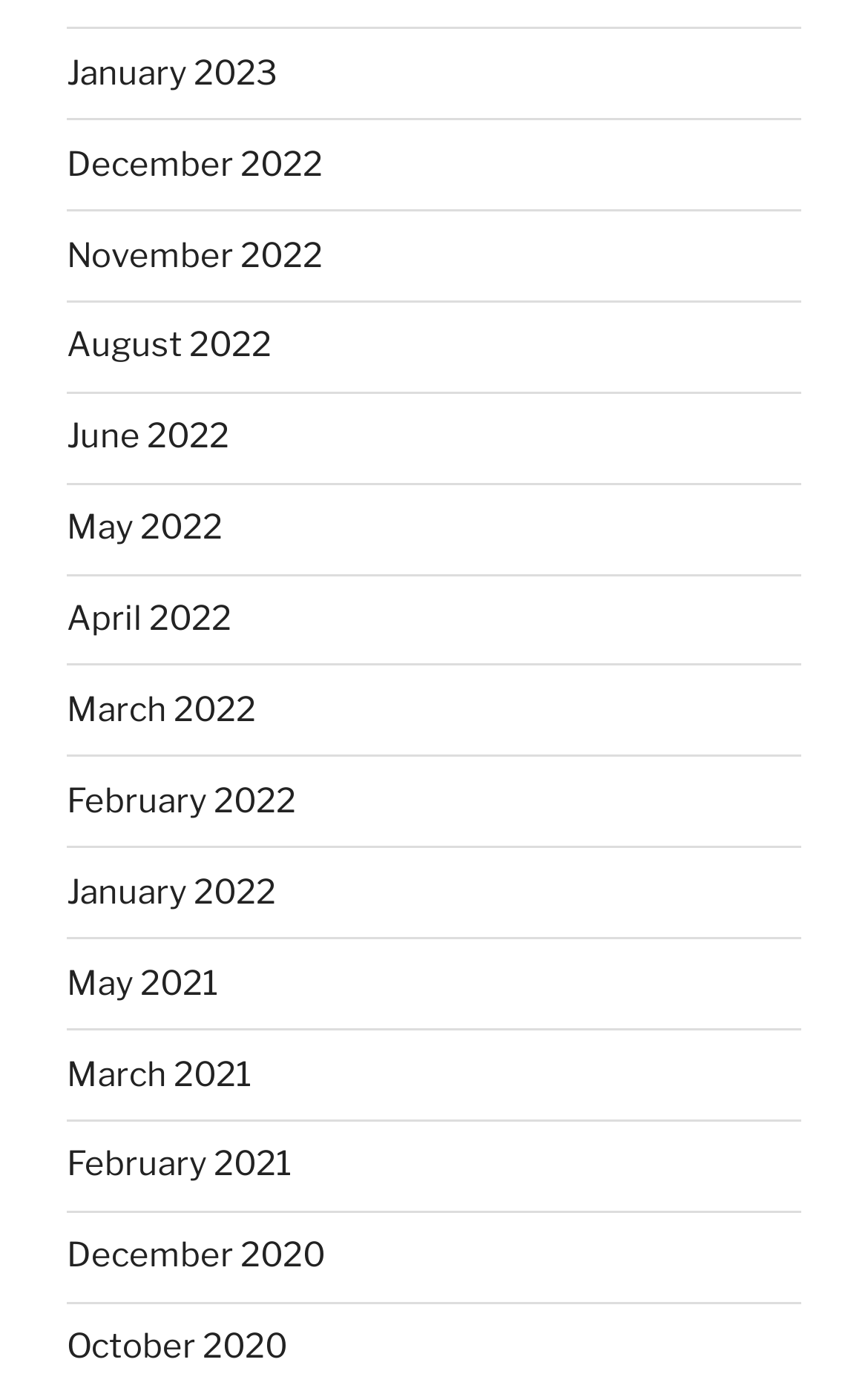Provide a short answer to the following question with just one word or phrase: How many links are there in total?

15